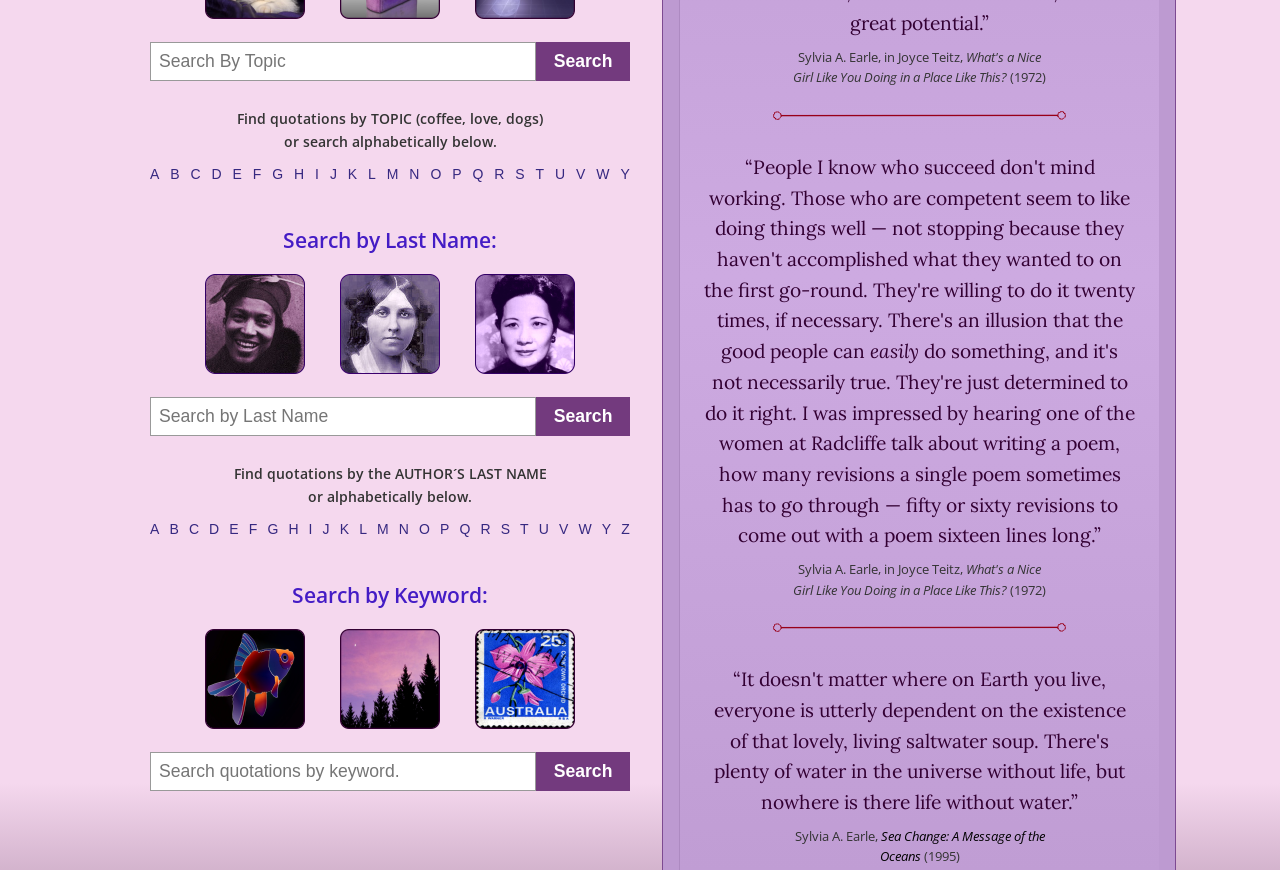Using the provided element description, identify the bounding box coordinates as (top-left x, top-left y, bottom-right x, bottom-right y). Ensure all values are between 0 and 1. Description: Search

[0.419, 0.457, 0.492, 0.501]